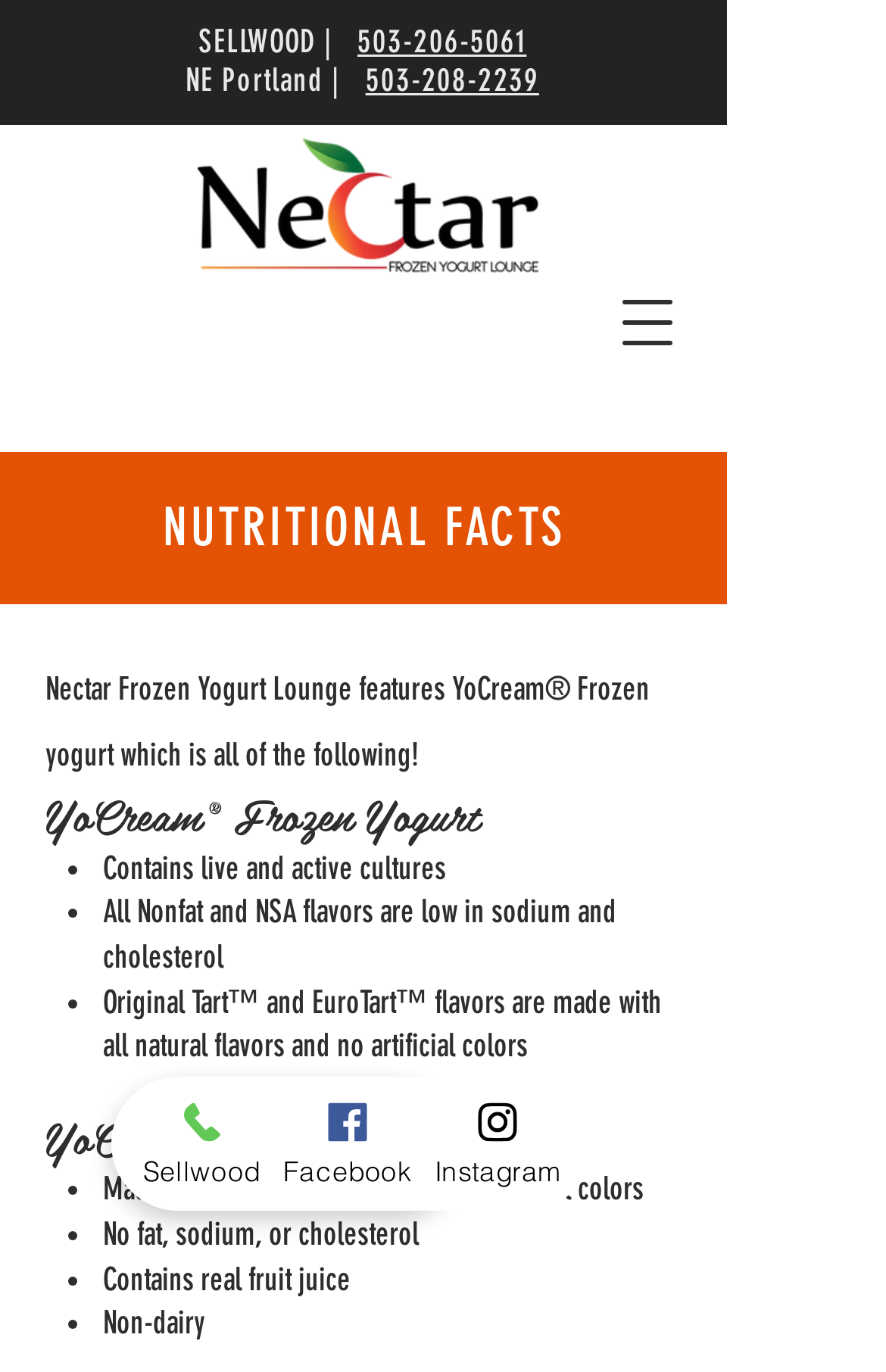What is the bounding box coordinate of the Nectar logo?
Look at the image and respond with a single word or a short phrase.

[0.223, 0.089, 0.608, 0.199]